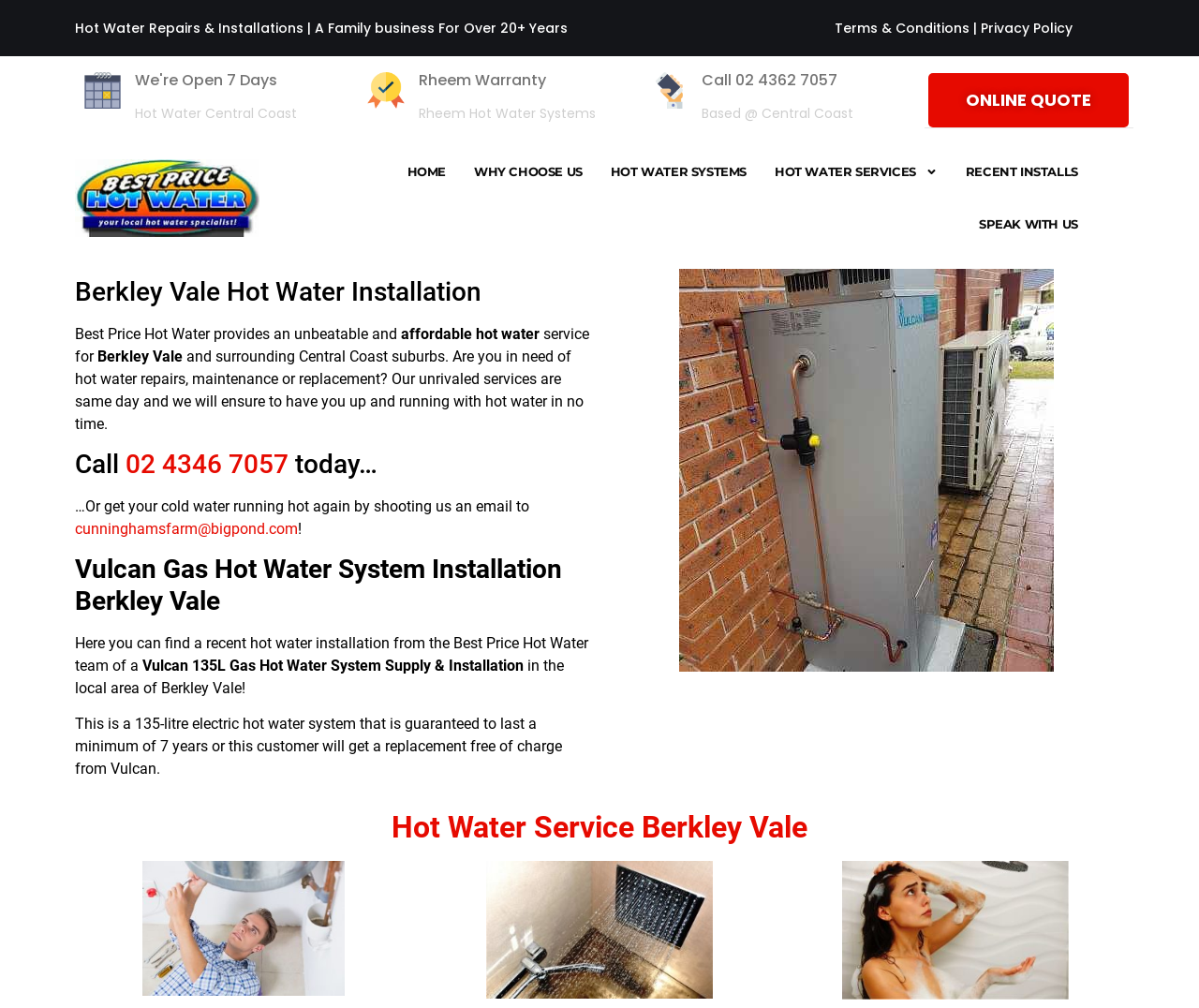Craft a detailed narrative of the webpage's structure and content.

This webpage is about Best Price Hot Water, a company that provides hot water services in Berkley Vale and surrounding Central Coast suburbs. At the top of the page, there is a header section with links to "Terms & Conditions" and "Privacy Policy" on the right side, and a logo of Best Price Hot Water on the left side. Below the header, there is a section with three figures, each containing an image and a heading. The first figure has an image of a booking calendar and a heading "We're Open 7 Days". The second figure has an image of a hot water system warranty and a heading "Rheem Warranty". The third figure has an image of a 24-hour hot water service and a heading "Call 02 4362 7057".

On the left side of the page, there is a navigation menu with links to "HOME", "WHY CHOOSE US", "HOT WATER SYSTEMS", "HOT WATER SERVICES", "RECENT INSTALLS", and "SPEAK WITH US". Below the navigation menu, there is a section with a heading "Berkley Vale Hot Water Installation" and a paragraph of text describing the company's services. The text mentions that the company provides an unbeatable and affordable hot water service for Berkley Vale and surrounding Central Coast suburbs.

Below this section, there is a heading "Call 02 4346 7057 today…" with a link to the phone number, and a paragraph of text describing the company's services. The text mentions that the company provides same-day services and will ensure that customers have hot water running in no time.

Further down the page, there is a section with a heading "Vulcan Gas Hot Water System Installation Berkley Vale" and a paragraph of text describing a recent hot water installation by the company. The text mentions that the installation was of a Vulcan 135L Gas Hot Water System Supply & Installation in the local area of Berkley Vale. There is also an image of the installation on the right side of the page.

At the bottom of the page, there is a section with a heading "Hot Water Service Berkley Vale" and three figures, each containing an image. The first figure has an image of hot water maintenance, the second figure has an image of hot water installations, and the third figure has an image of hot water repairs.